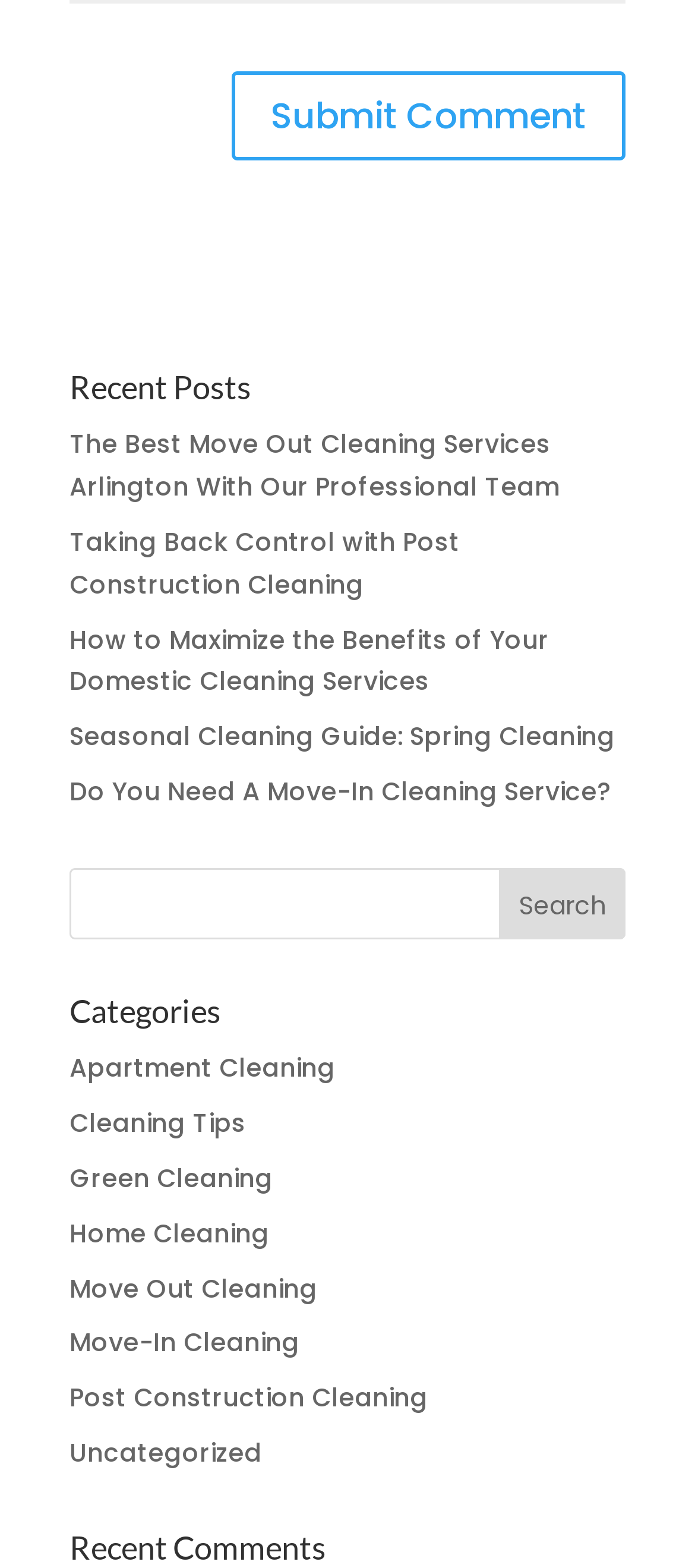Determine the bounding box coordinates for the area that should be clicked to carry out the following instruction: "Read about move out cleaning services".

[0.1, 0.272, 0.805, 0.322]